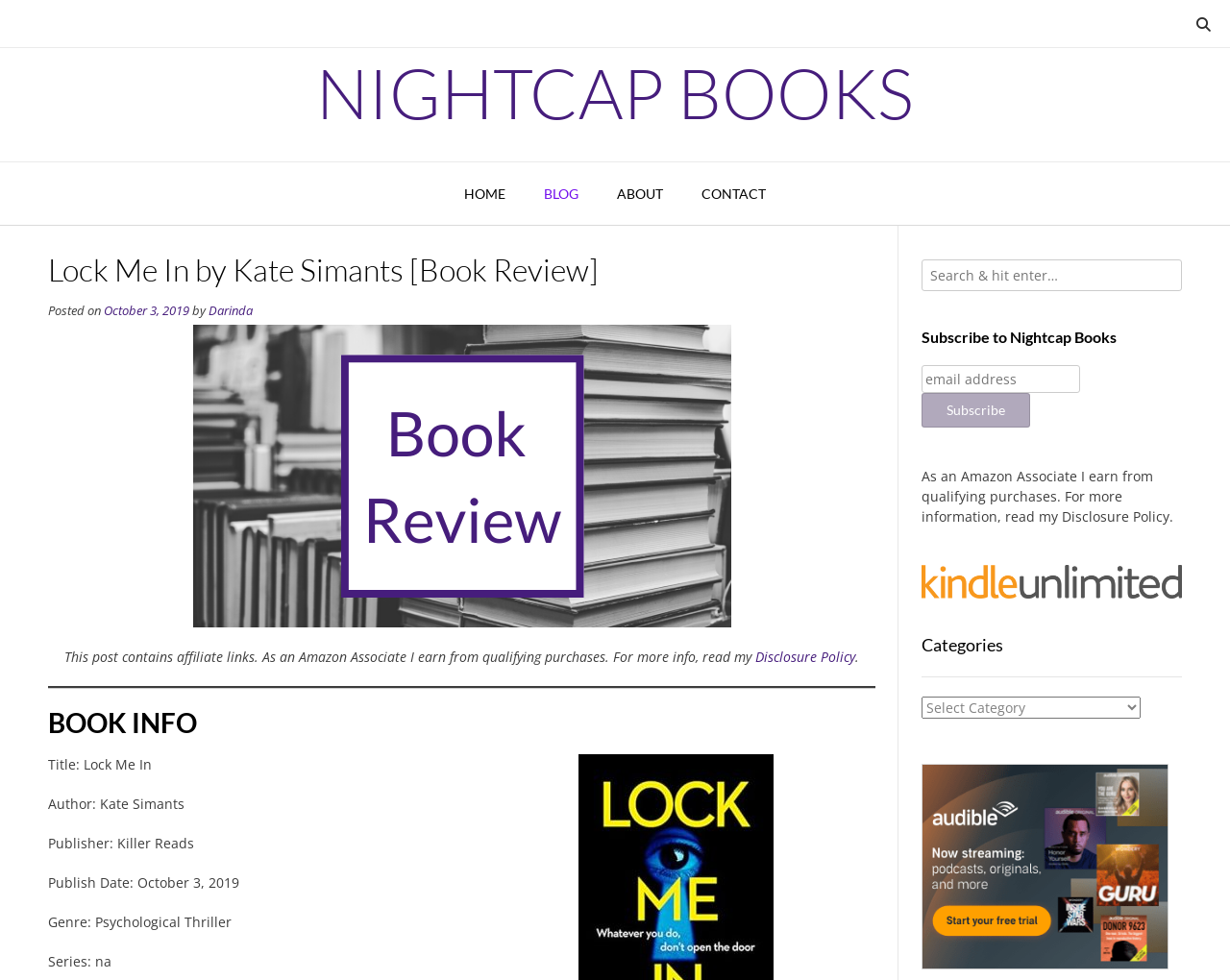Find the bounding box coordinates of the clickable region needed to perform the following instruction: "Click on the link to view posts". The coordinates should be provided as four float numbers between 0 and 1, i.e., [left, top, right, bottom].

None